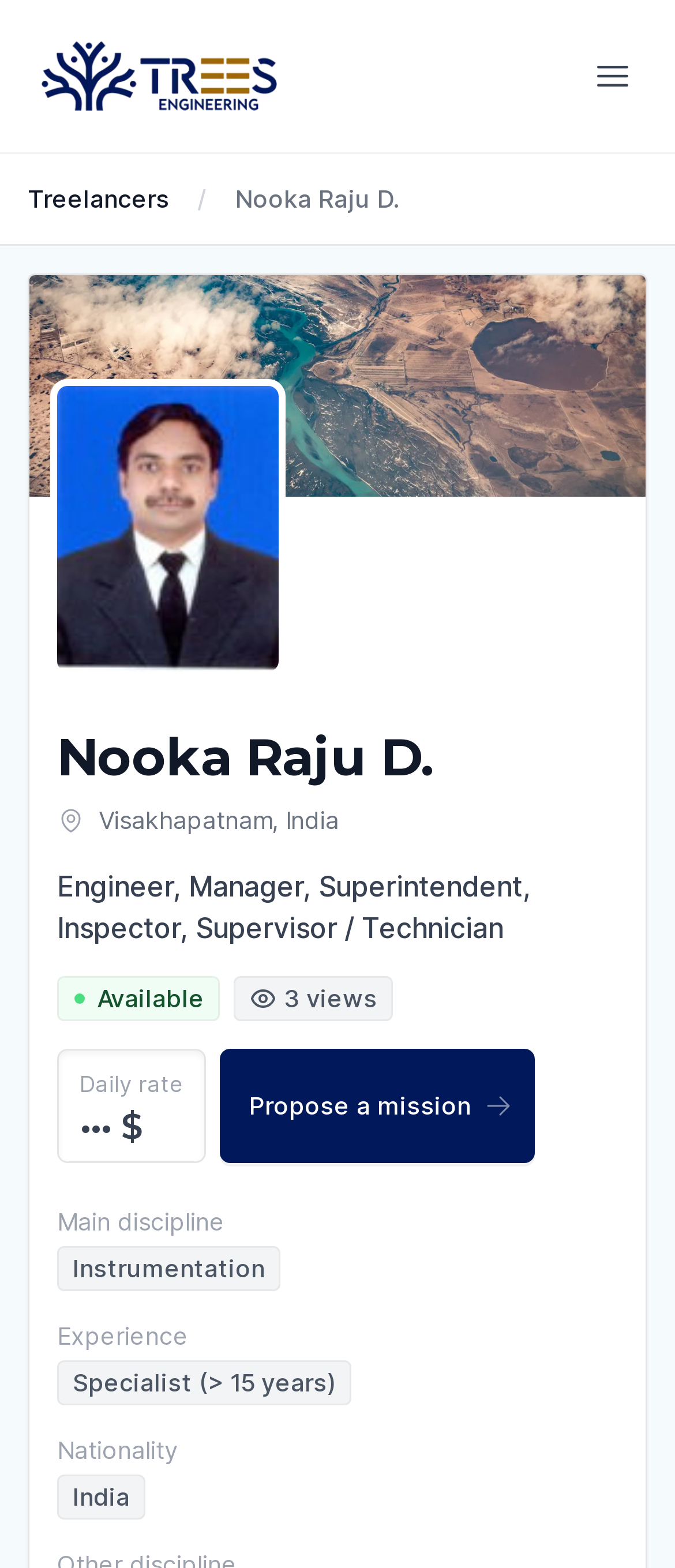Using the element description: "Trees Engineering", determine the bounding box coordinates for the specified UI element. The coordinates should be four float numbers between 0 and 1, [left, top, right, bottom].

[0.046, 0.02, 0.425, 0.077]